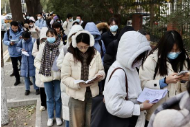Give a thorough explanation of the image.

The image captures a group of people standing in line, likely participating in an official examination or event. The individuals are dressed in warm clothing, including puffer jackets and scarves, indicating a colder weather setting. Many are wearing face masks, a reminder of health precautions, while they appear to be focused on their phones or documents in hand. This scene reflects the atmosphere of a significant public occasion, such as the annual national civil servant exam, where participants are lined up in anticipation. The orderly queue suggests an organized process, essential for such a large-scale event.